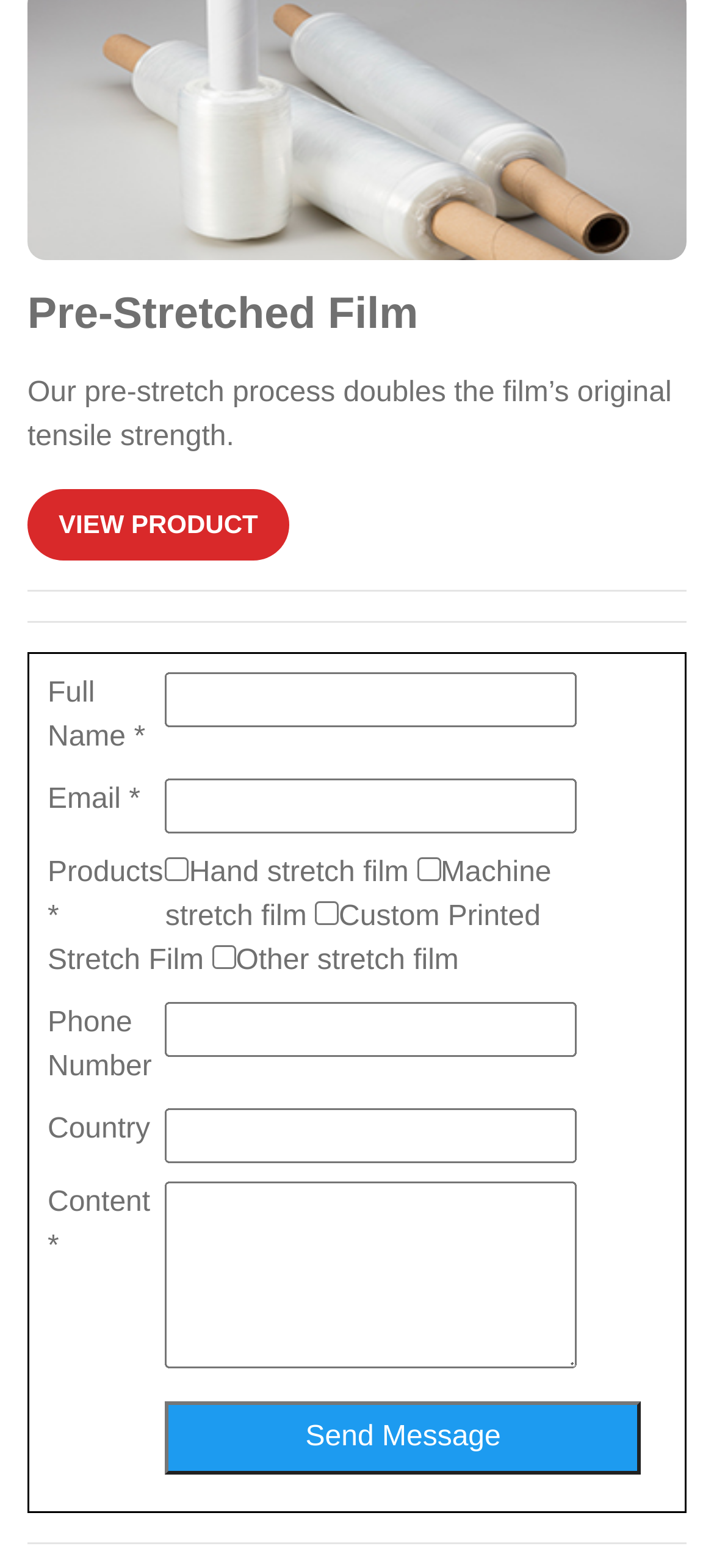Please indicate the bounding box coordinates of the element's region to be clicked to achieve the instruction: "Click on Send Message". Provide the coordinates as four float numbers between 0 and 1, i.e., [left, top, right, bottom].

[0.231, 0.894, 0.898, 0.94]